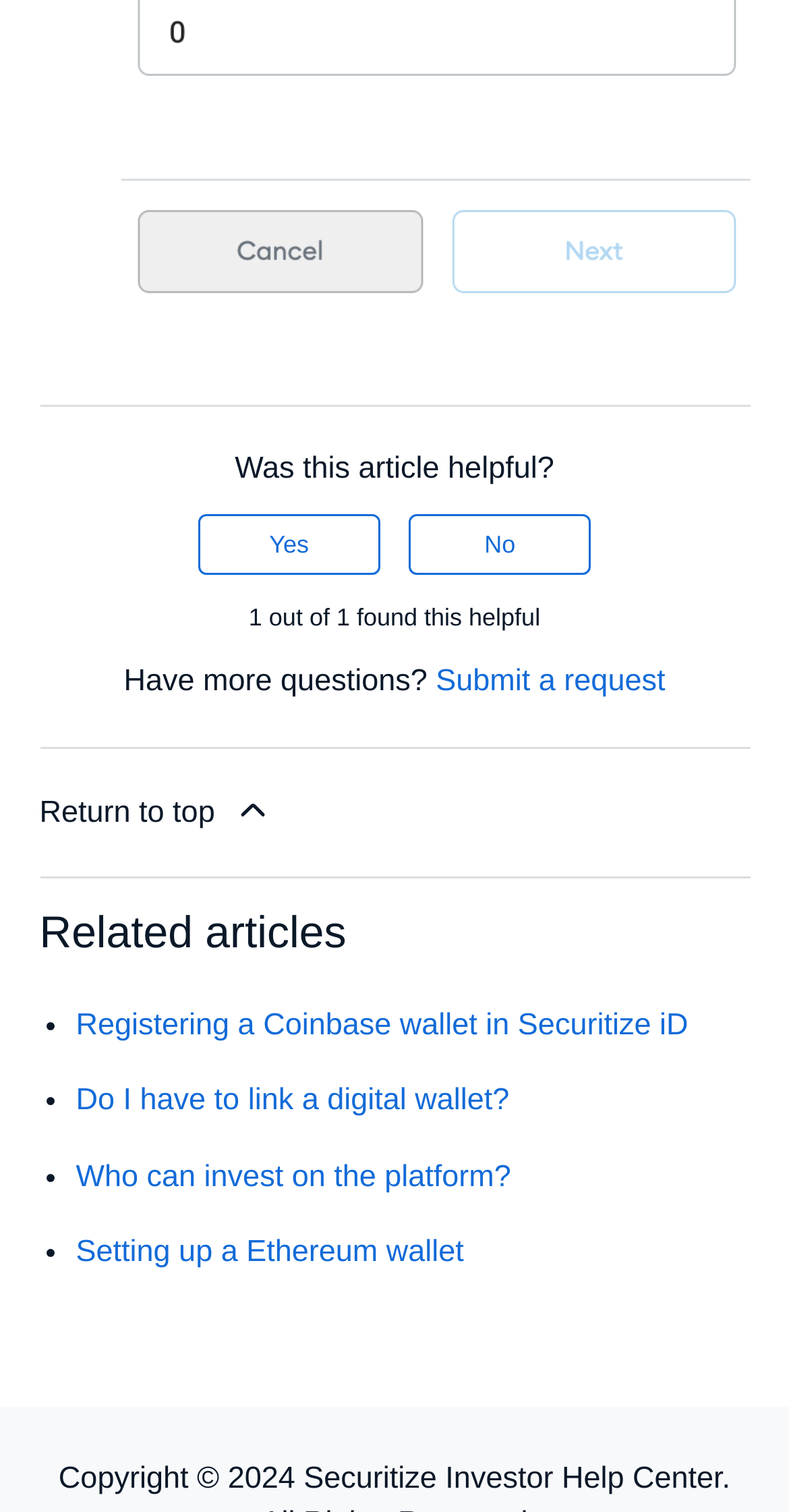Based on what you see in the screenshot, provide a thorough answer to this question: What is the purpose of the buttons in the footer?

The buttons 'This article was helpful' and 'This article was not helpful' in the footer are used to rate the helpfulness of the article. This is evident from the text 'Was this article helpful?' above the buttons and the static text '1 out of 1 found this helpful' below them, which suggests that the buttons are used to collect user feedback.